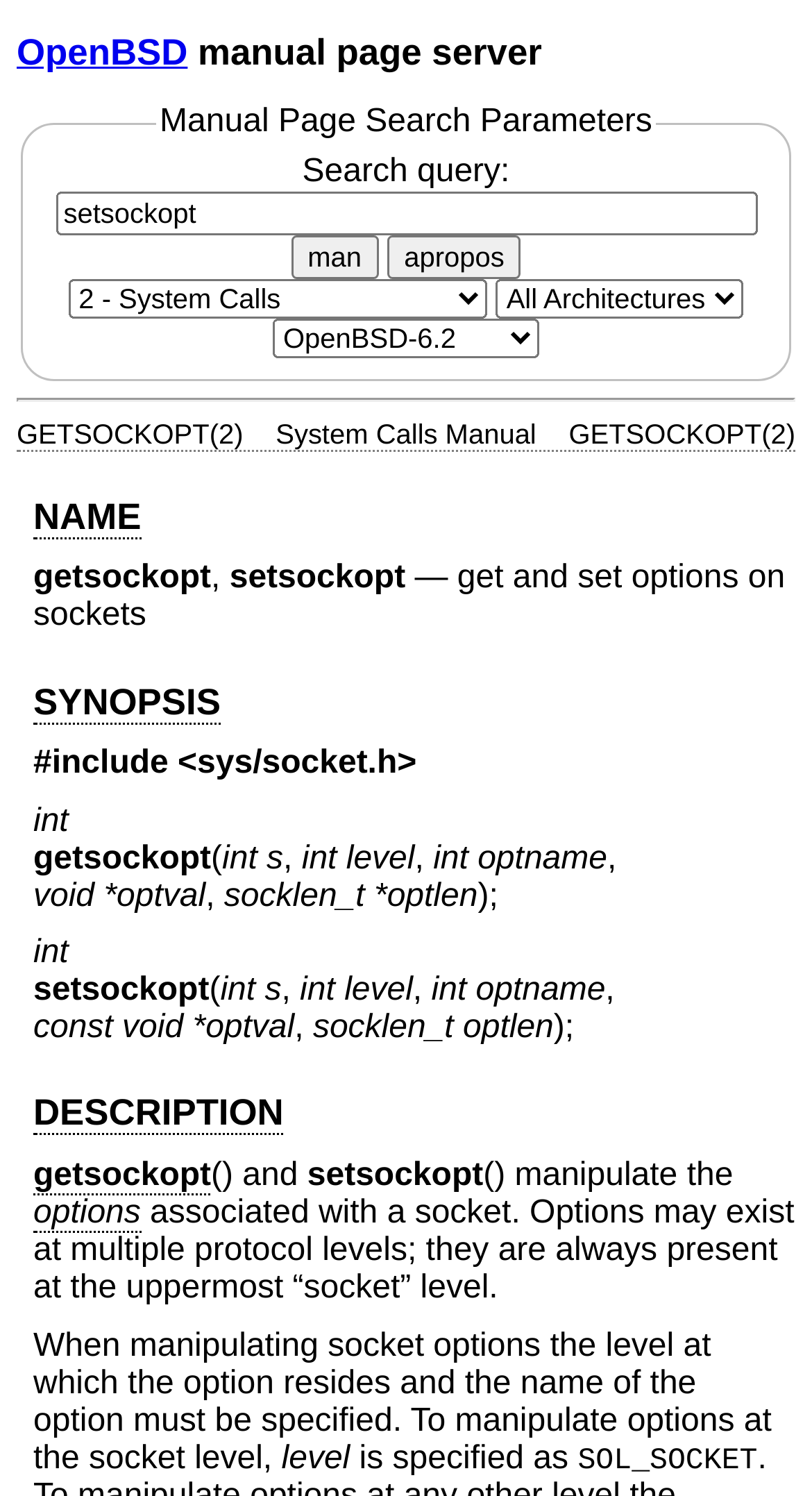Give a concise answer using one word or a phrase to the following question:
What is the level at which the option resides when manipulating socket options?

uppermost “socket” level